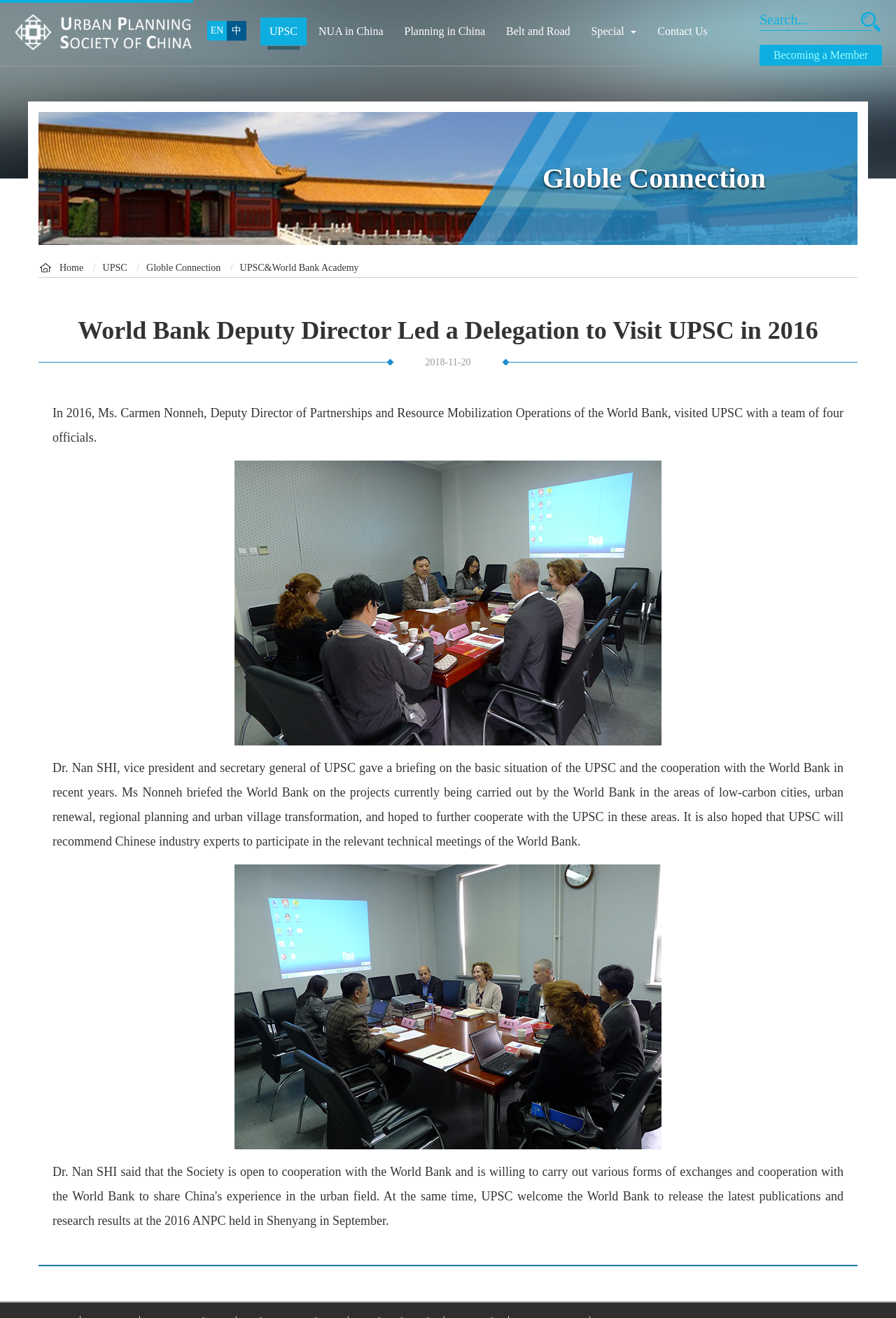How many images are on the webpage?
From the screenshot, supply a one-word or short-phrase answer.

4